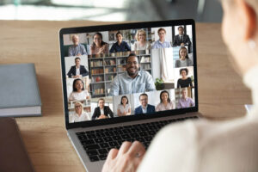Answer the question briefly using a single word or phrase: 
What is behind the person in the online meeting?

a well-organized bookshelf